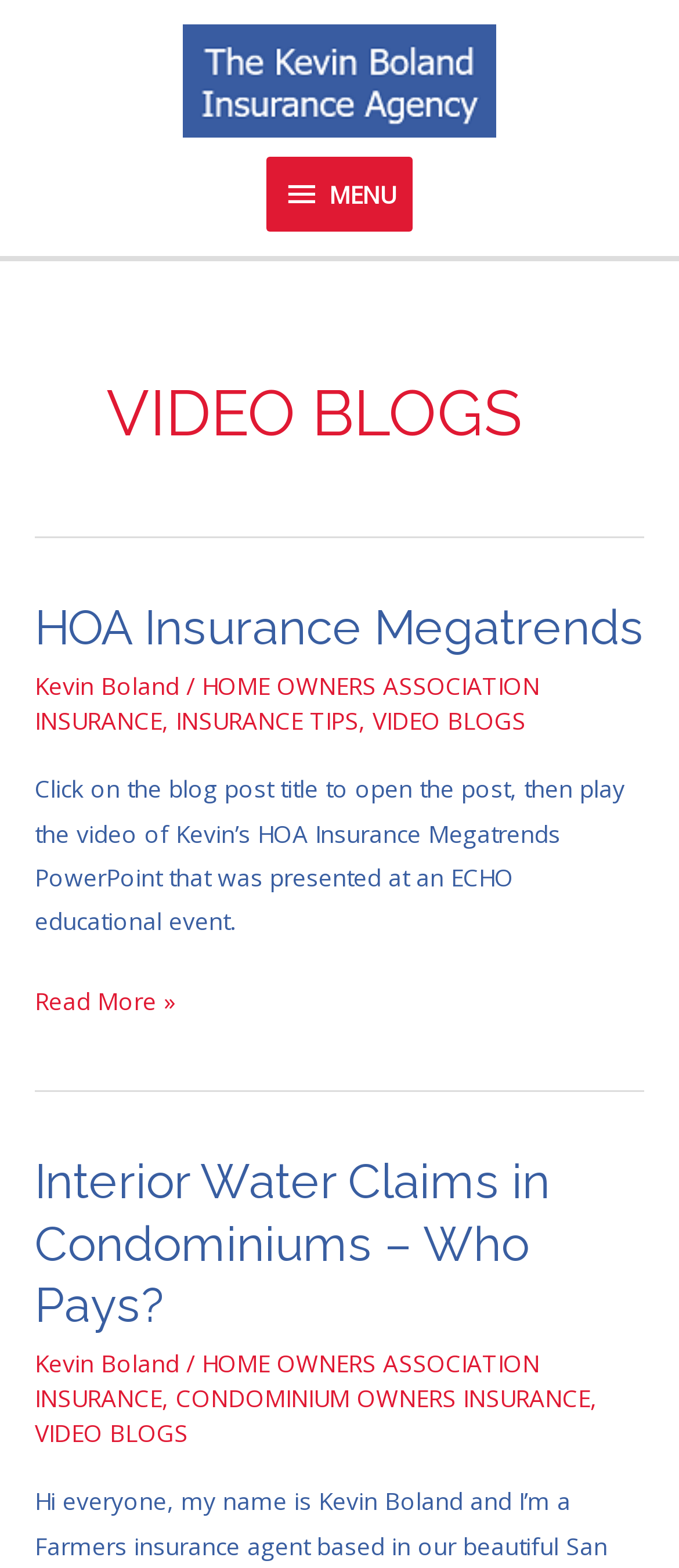How many video blog posts are listed?
Please provide a comprehensive answer based on the contents of the image.

I counted the number of article elements with a heading and a link to a video blog post. There are two such elements, one with the title 'HOA Insurance Megatrends' and another with the title 'Interior Water Claims in Condominiums – Who Pays?'.